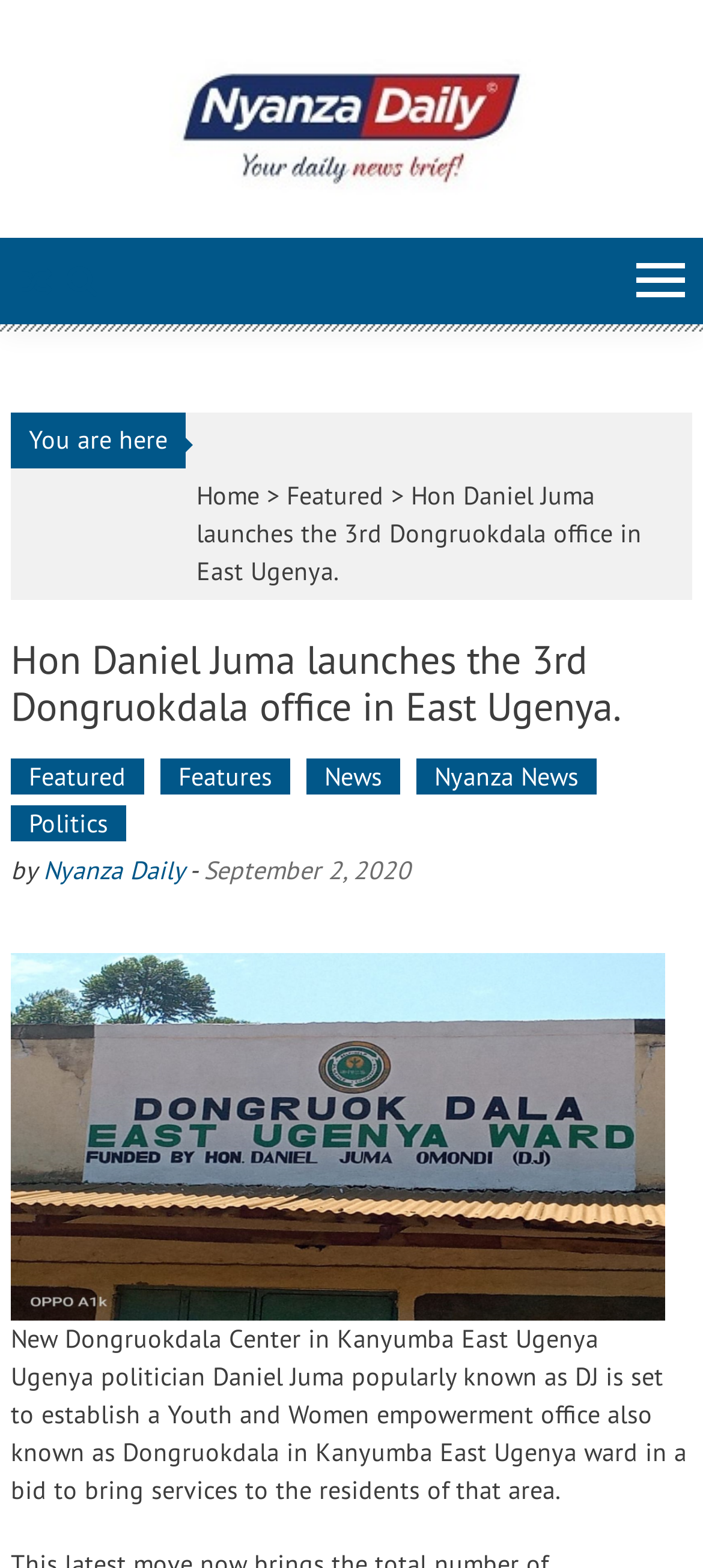Given the element description: "Politics", predict the bounding box coordinates of this UI element. The coordinates must be four float numbers between 0 and 1, given as [left, top, right, bottom].

[0.015, 0.513, 0.179, 0.536]